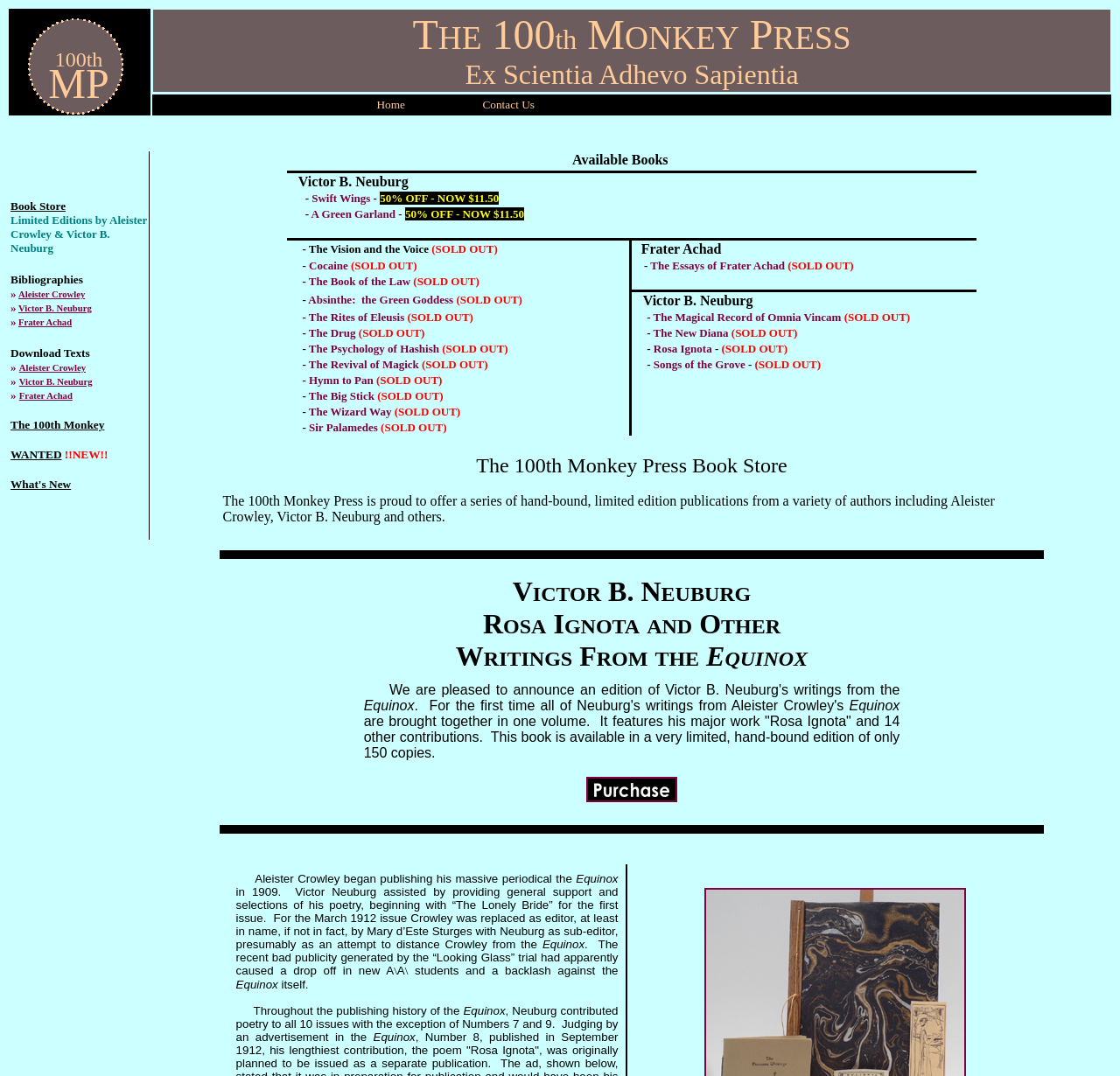Determine the bounding box coordinates (top-left x, top-left y, bottom-right x, bottom-right y) of the UI element described in the following text: Victor B. Neuburg

[0.016, 0.282, 0.082, 0.291]